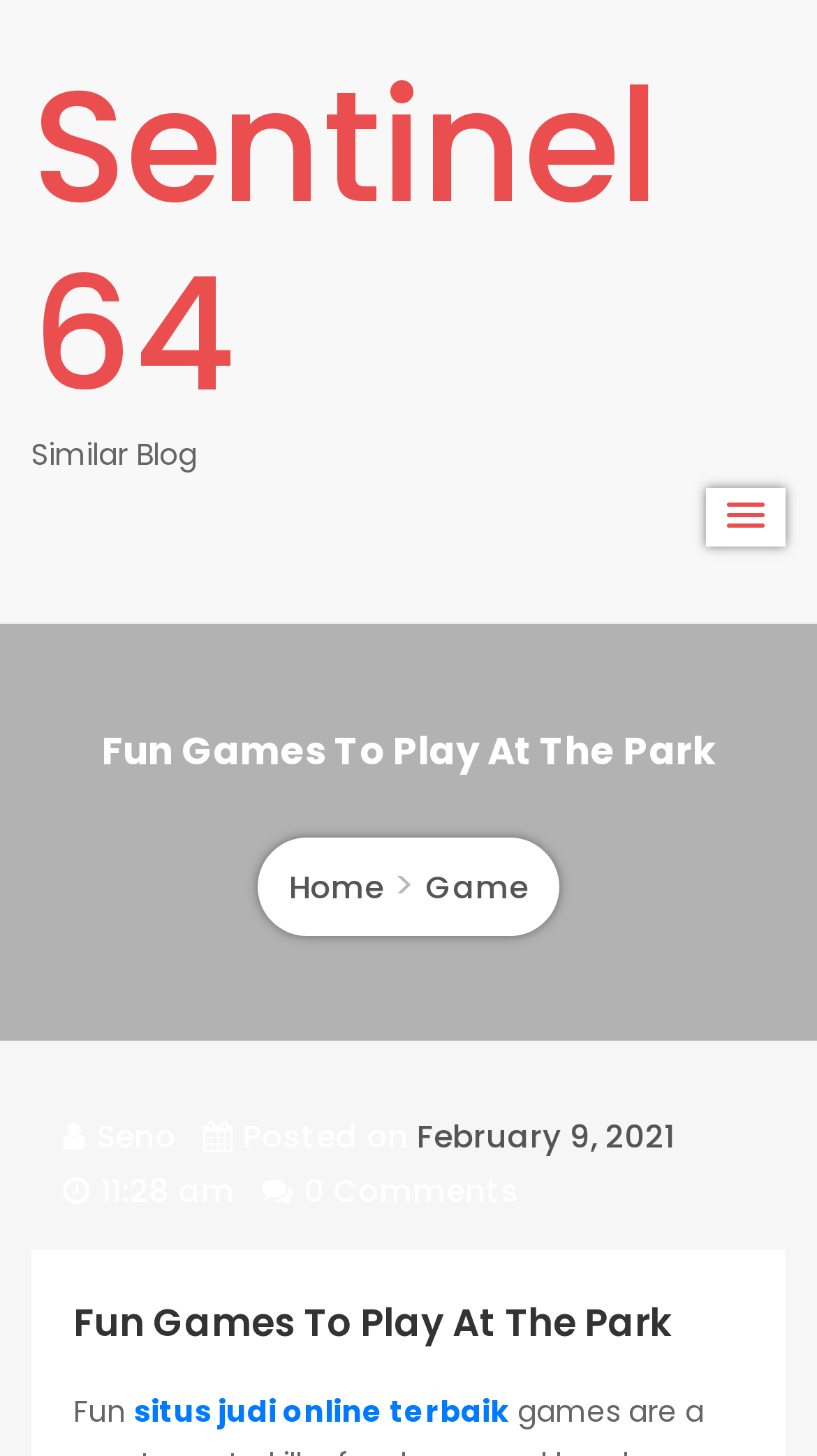Produce an extensive caption that describes everything on the webpage.

The webpage is about "Fun Games to Play at the Park" and is part of the Sentinel 64 website. At the top, there is a heading with the website's name, "Sentinel 64", which is also a link. Below it, there is a static text "Similar Blog" and a button with a popup menu.

The main content of the webpage is headed by "Fun Games To Play At The Park", which is a large heading. Below this heading, there are two links, "Home" and "Game", positioned side by side. 

Further down, there is a section with several static texts and links. It appears to be a blog post with information about the author, "Seno", and the post's date, "February 9, 2021", which is also a link. The post's time, "11:28 am", is displayed next to the date. Additionally, there is a static text "0 Comments" indicating that there are no comments on the post.

At the bottom of the webpage, there is another heading with the same text, "Fun Games To Play At The Park", and a link to "situs judi online terbaik", which is an online gaming website.